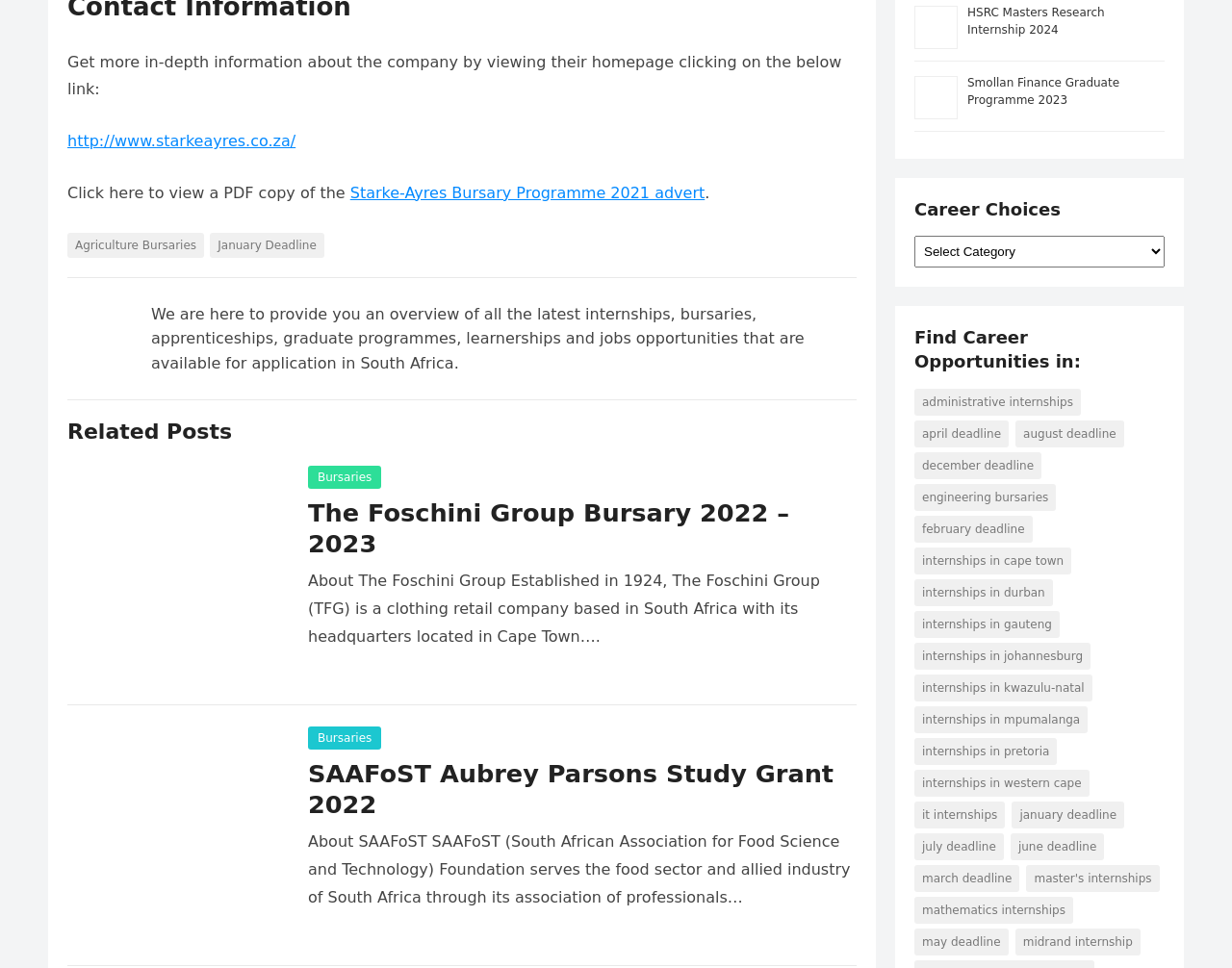How many links are there on the webpage?
Based on the image, give a one-word or short phrase answer.

24